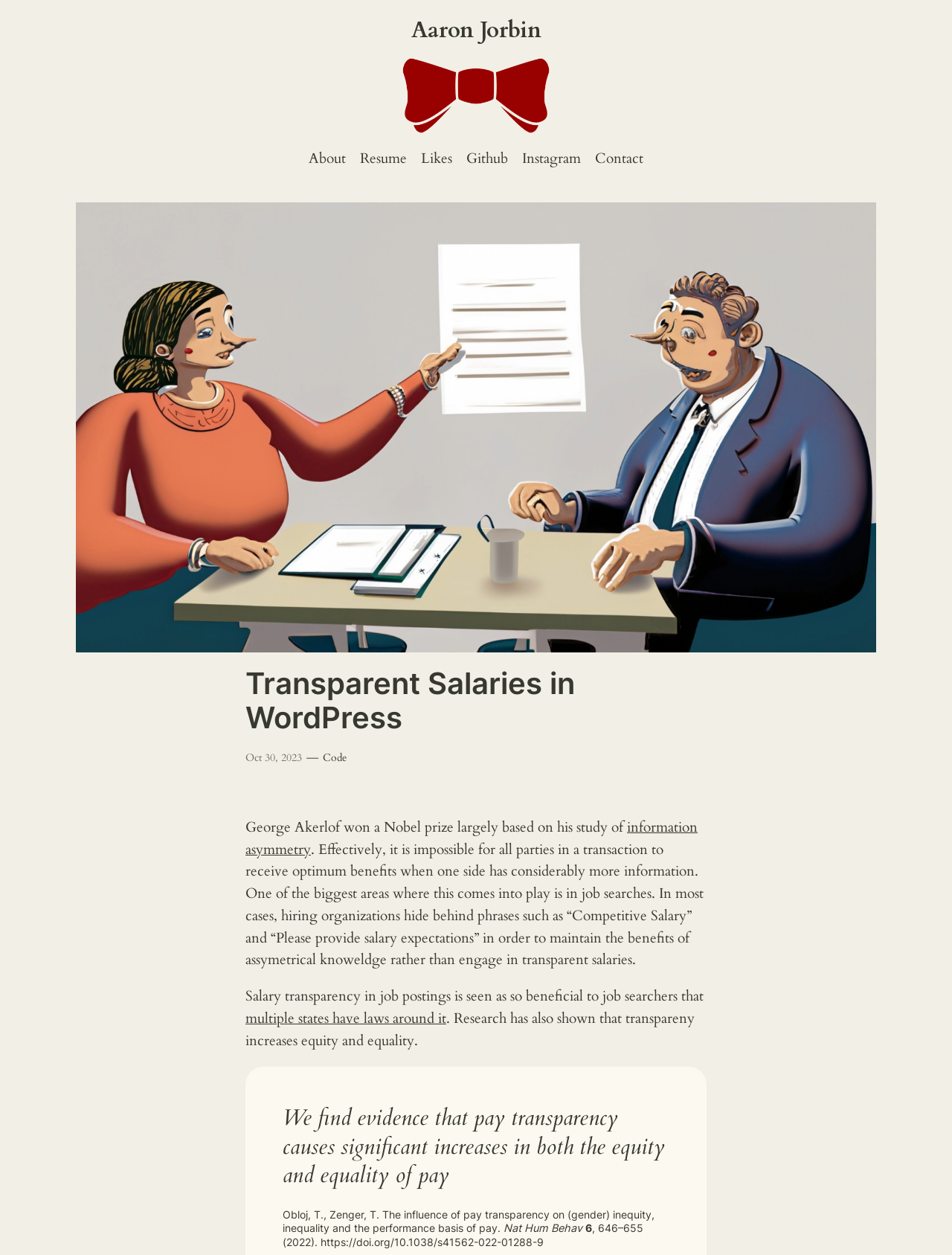Determine the bounding box coordinates for the UI element described. Format the coordinates as (top-left x, top-left y, bottom-right x, bottom-right y) and ensure all values are between 0 and 1. Element description: Instagram

[0.549, 0.118, 0.61, 0.136]